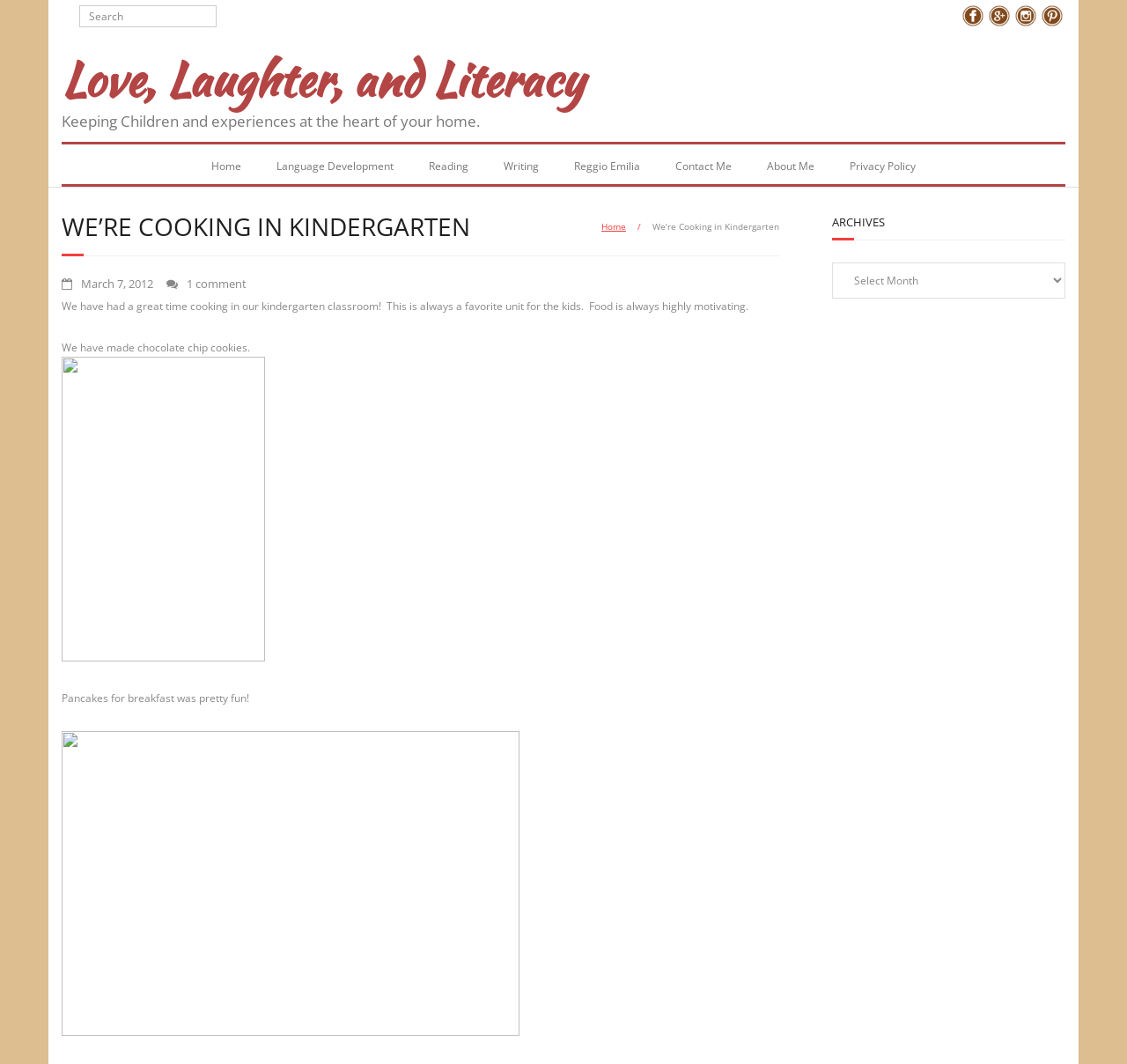Find the bounding box coordinates for the area that should be clicked to accomplish the instruction: "Read the archives".

[0.738, 0.201, 0.945, 0.226]